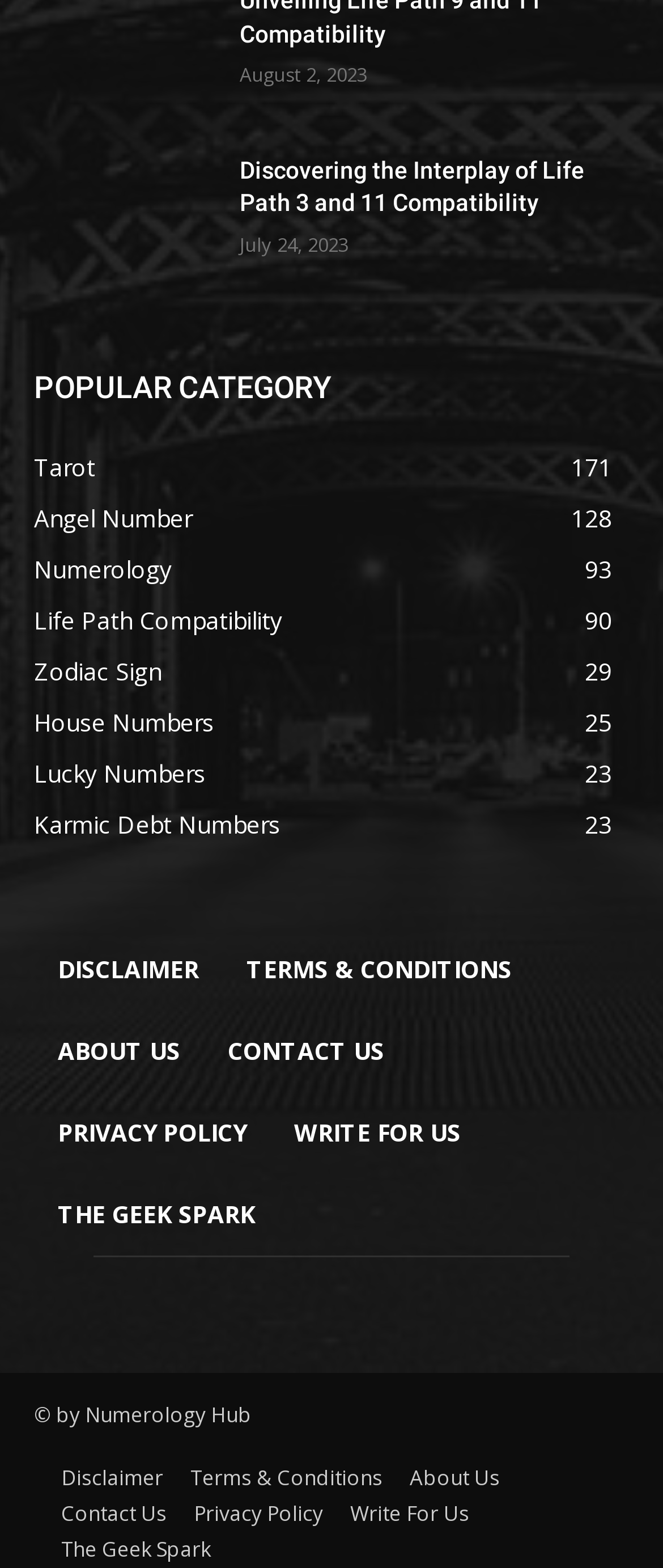Please identify the bounding box coordinates of the element that needs to be clicked to execute the following command: "Contact Us". Provide the bounding box using four float numbers between 0 and 1, formatted as [left, top, right, bottom].

[0.308, 0.645, 0.615, 0.697]